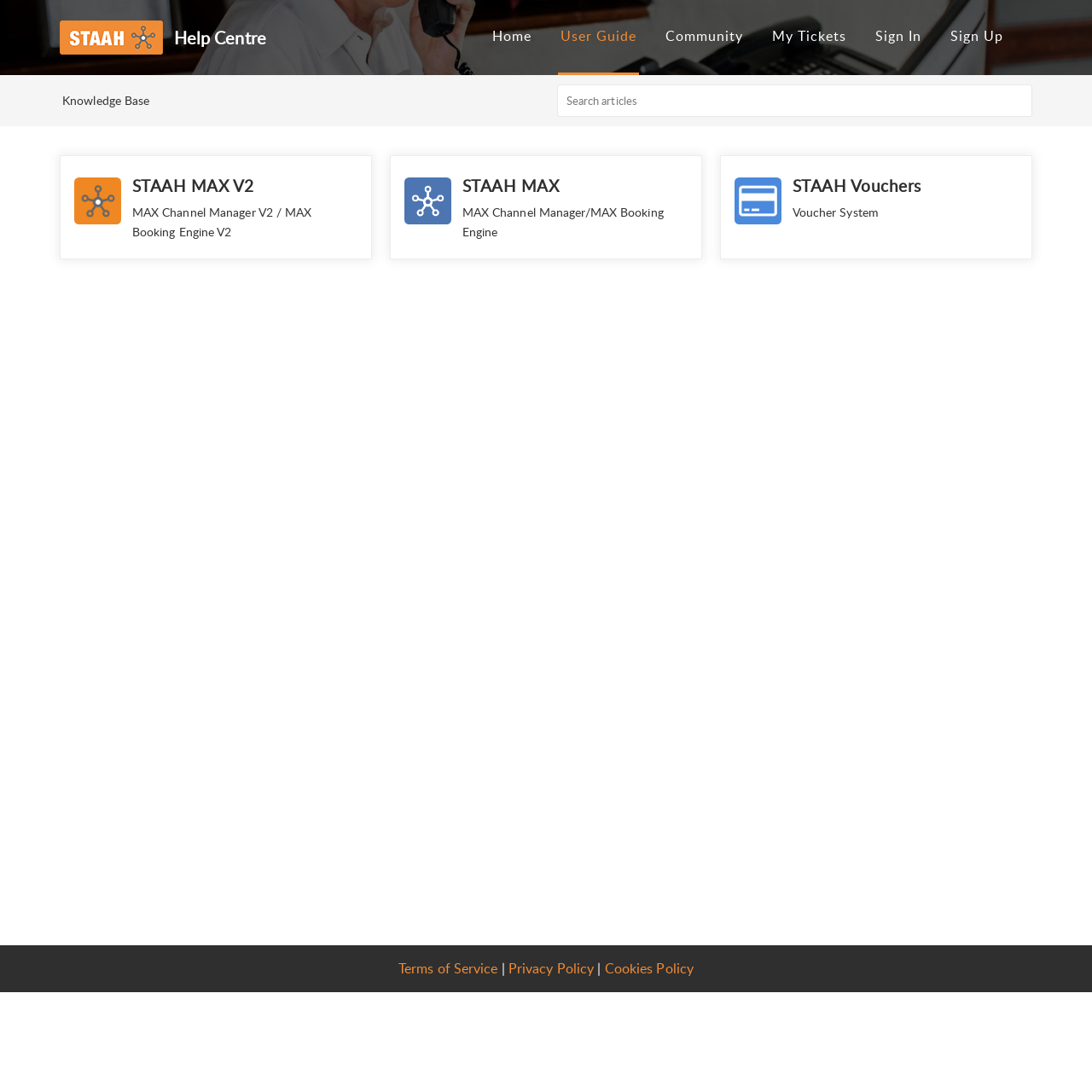Could you find the bounding box coordinates of the clickable area to complete this instruction: "Go to Help Centre home"?

[0.055, 0.019, 0.149, 0.05]